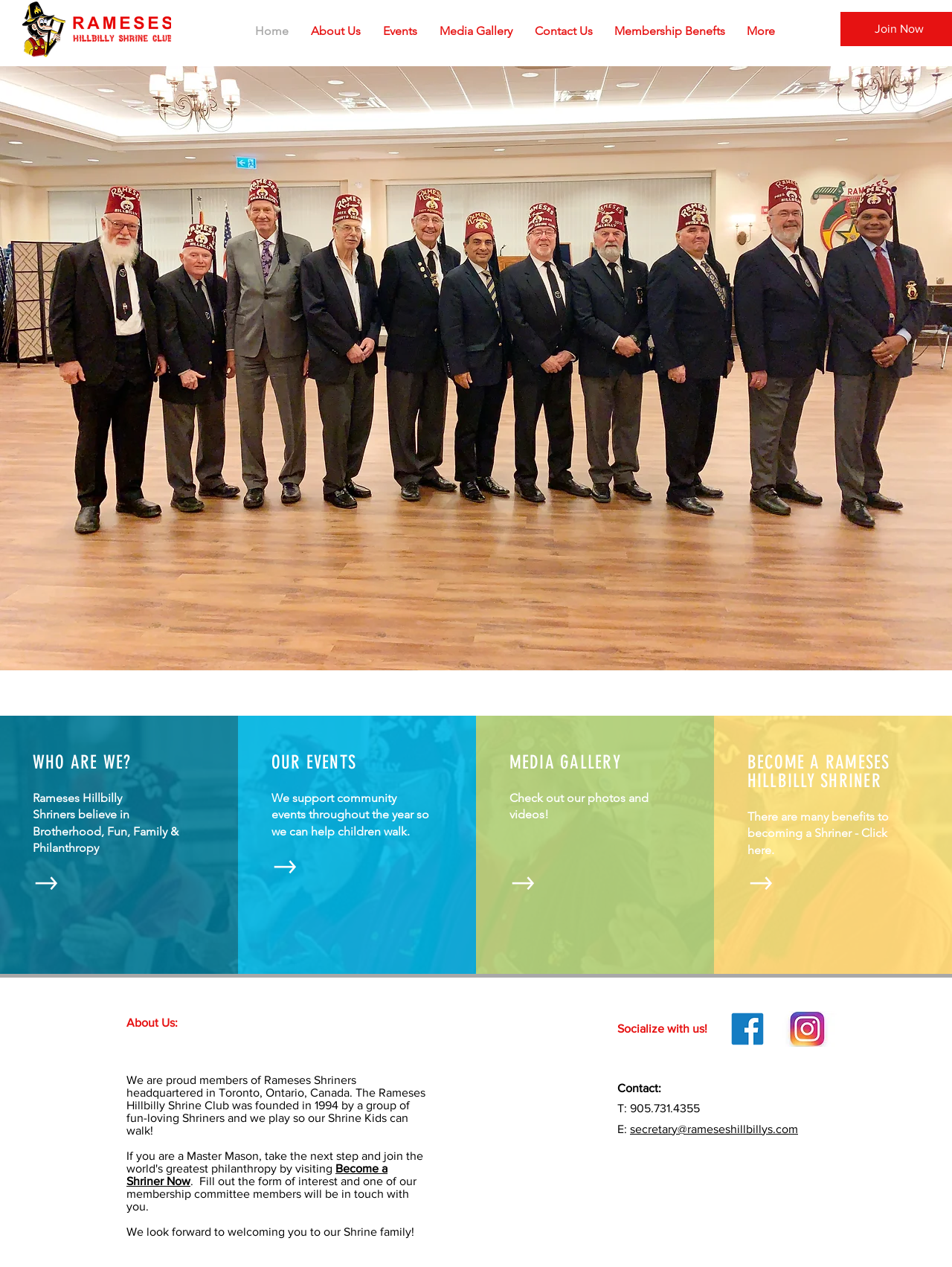Can you find the bounding box coordinates for the element that needs to be clicked to execute this instruction: "View the Media Gallery"? The coordinates should be given as four float numbers between 0 and 1, i.e., [left, top, right, bottom].

[0.535, 0.593, 0.652, 0.61]